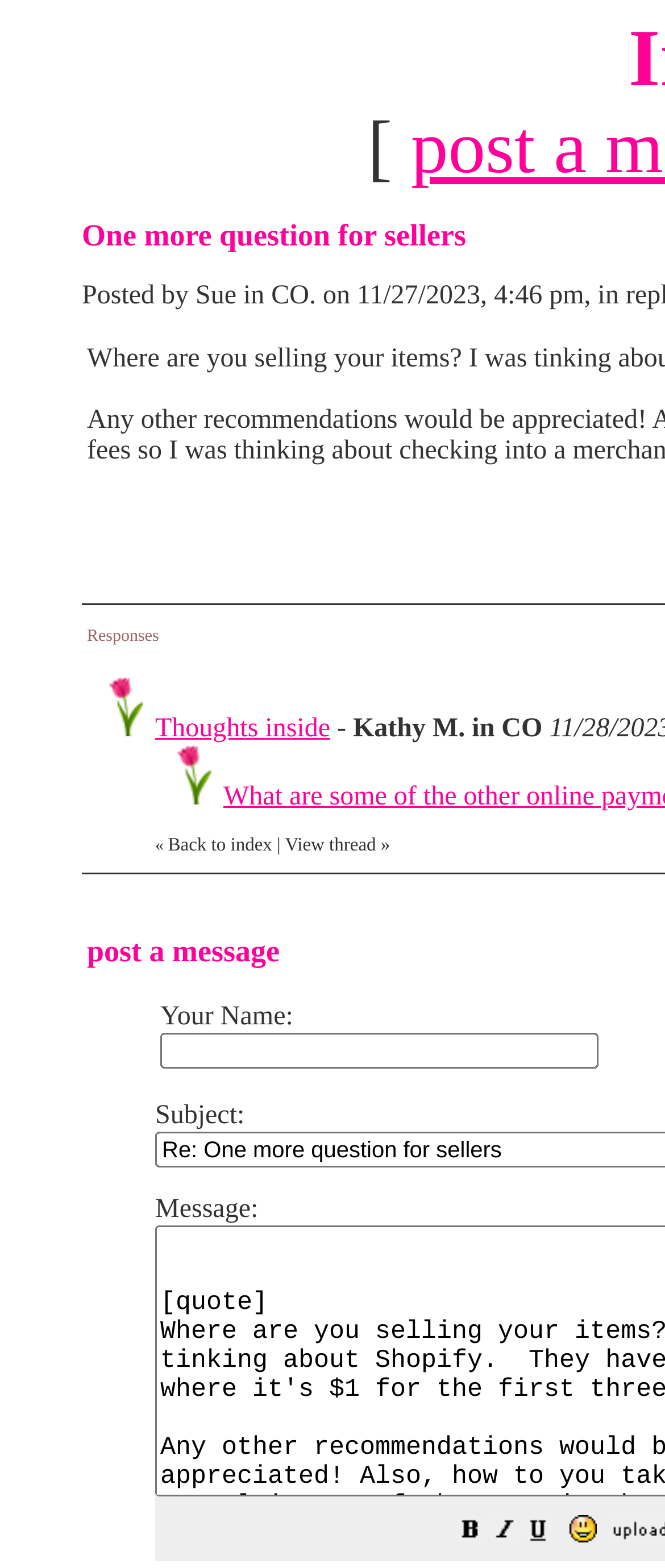Please reply to the following question using a single word or phrase: 
What is the subject of the current message?

Re: One more question for sellers